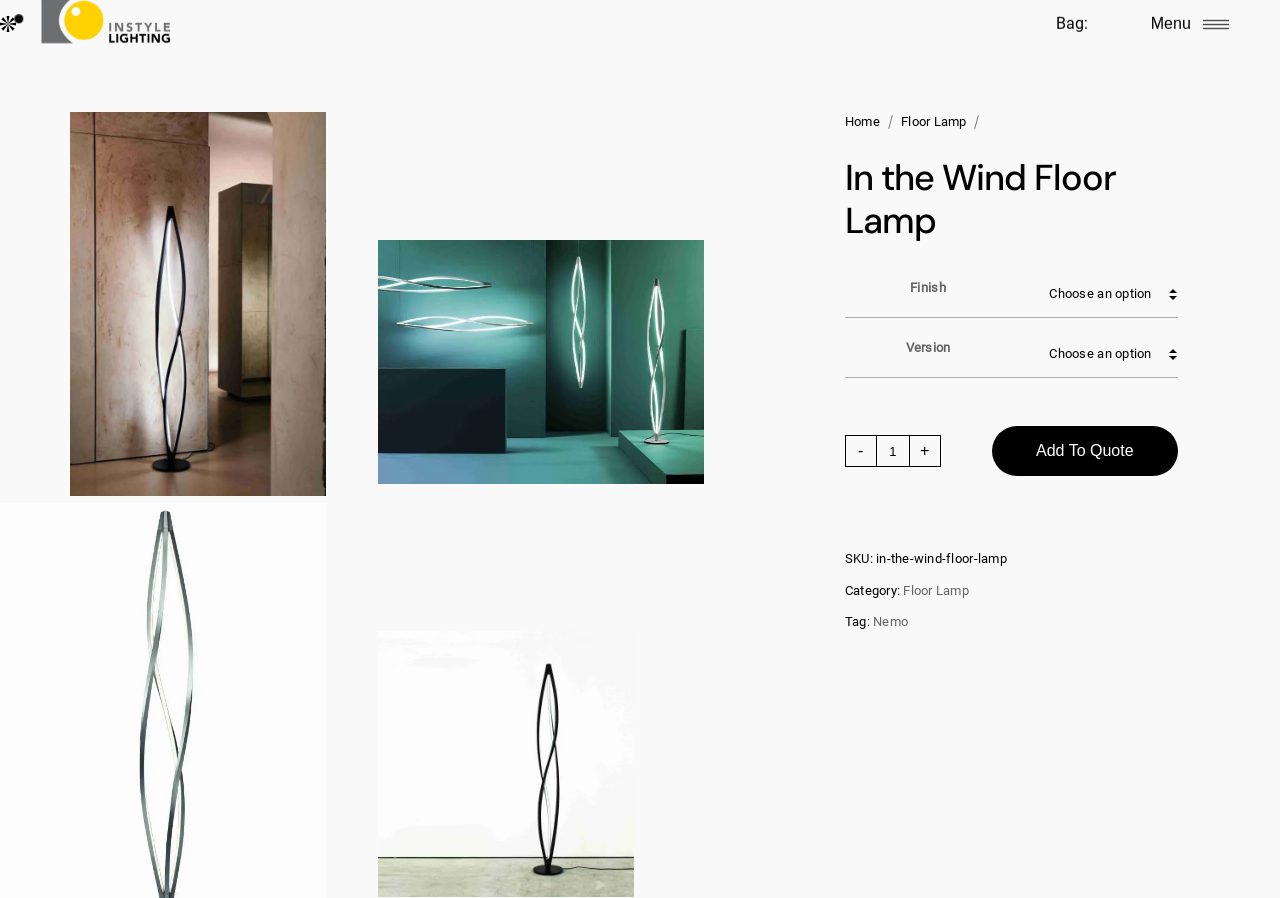Identify the bounding box coordinates for the element you need to click to achieve the following task: "Select an option from the 'Finish' dropdown". The coordinates must be four float values ranging from 0 to 1, formatted as [left, top, right, bottom].

[0.79, 0.301, 0.92, 0.345]